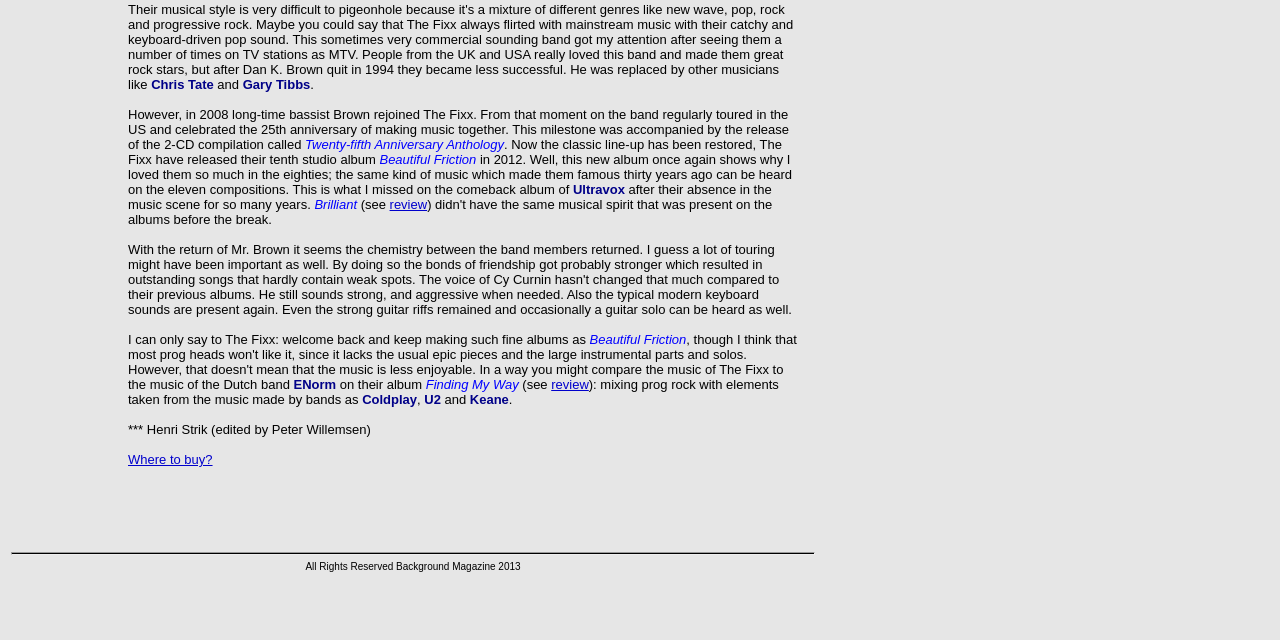Please find the bounding box for the following UI element description. Provide the coordinates in (top-left x, top-left y, bottom-right x, bottom-right y) format, with values between 0 and 1: Drivs med WordPress

None